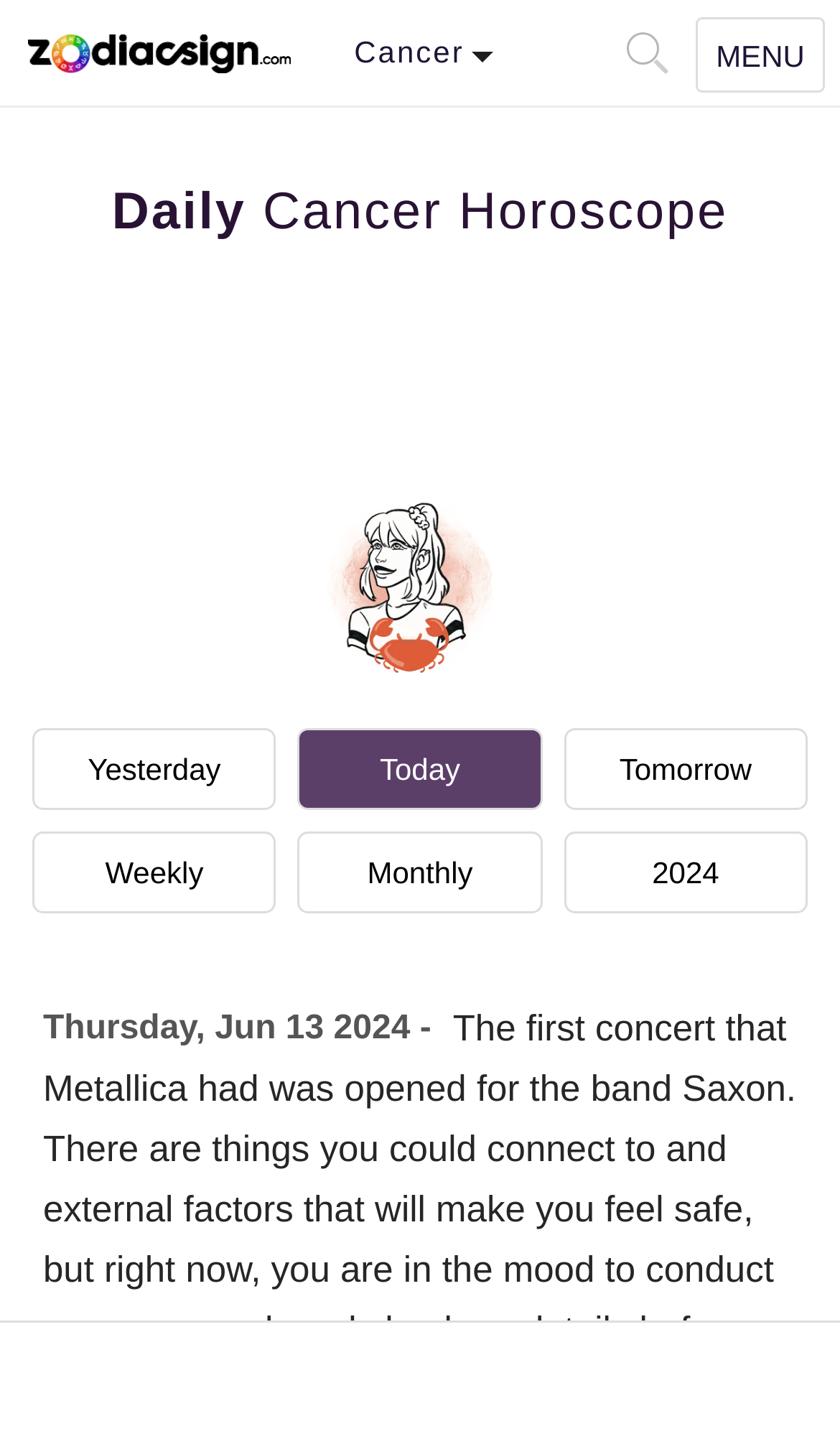What is the purpose of the button with the '▲' symbol?
Please respond to the question thoroughly and include all relevant details.

I inferred this by looking at the location of the button at the bottom of the webpage and the symbol '▲' which is commonly used to represent 'scroll to top'.